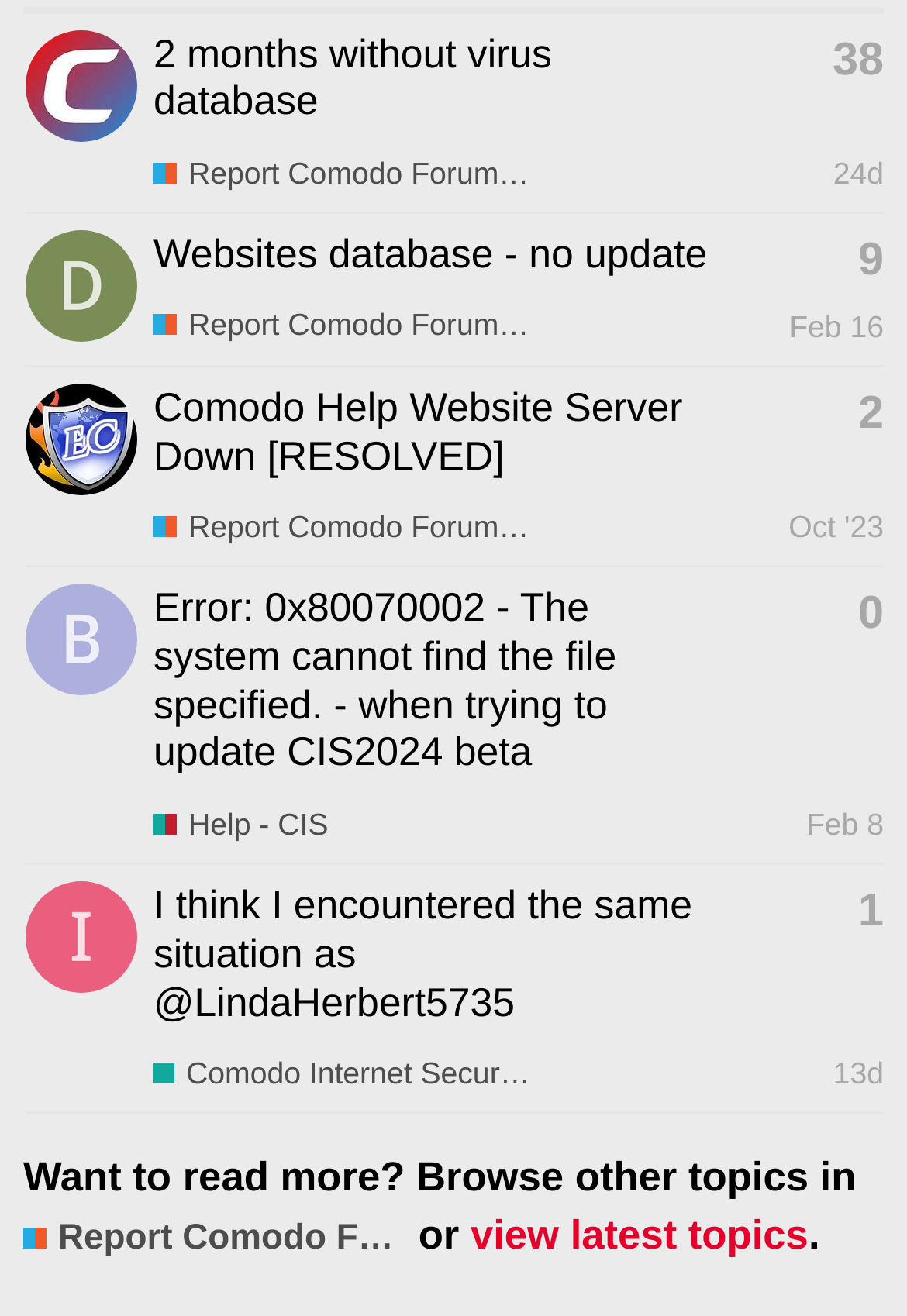Answer the question briefly using a single word or phrase: 
What is the purpose of the 'Report Comodo Forum / Web Site Issues' link?

Reporting issues